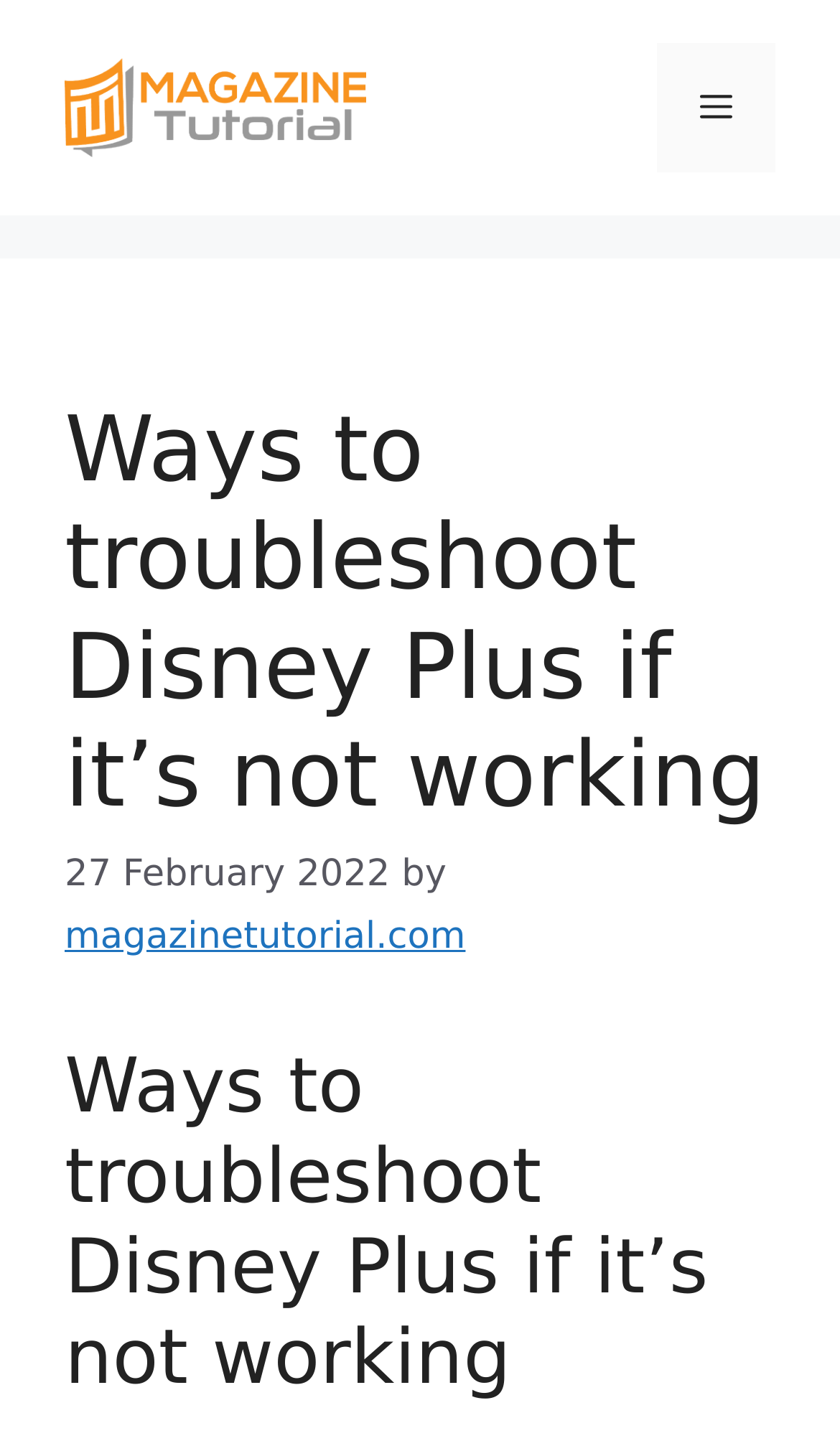Locate the primary heading on the webpage and return its text.

Ways to troubleshoot Disney Plus if it’s not working